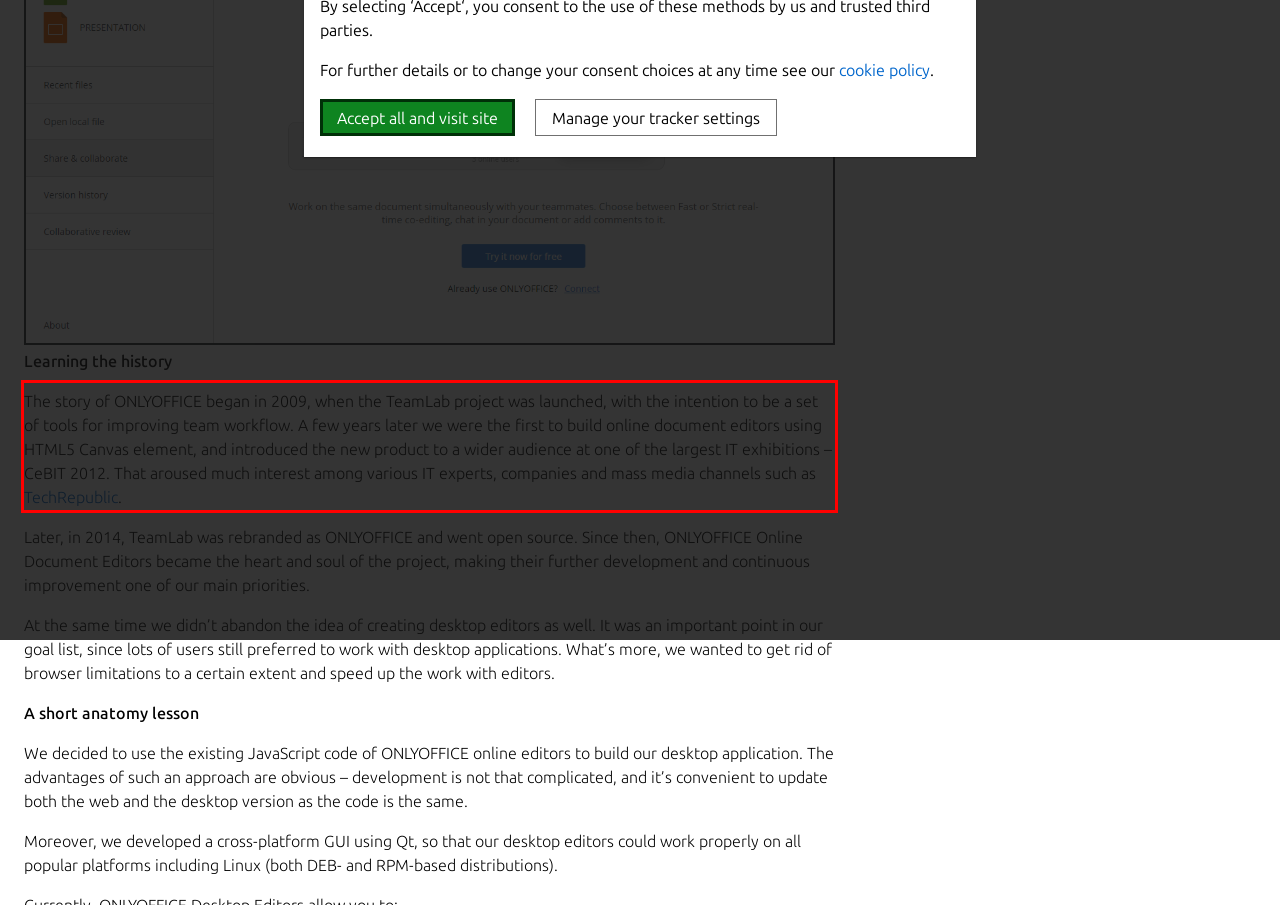Perform OCR on the text inside the red-bordered box in the provided screenshot and output the content.

The story of ONLYOFFICE began in 2009, when the TeamLab project was launched, with the intention to be a set of tools for improving team workflow. A few years later we were the first to build online document editors using HTML5 Canvas element, and introduced the new product to a wider audience at one of the largest IT exhibitions – CeBIT 2012. That aroused much interest among various IT experts, companies and mass media channels such as TechRepublic.